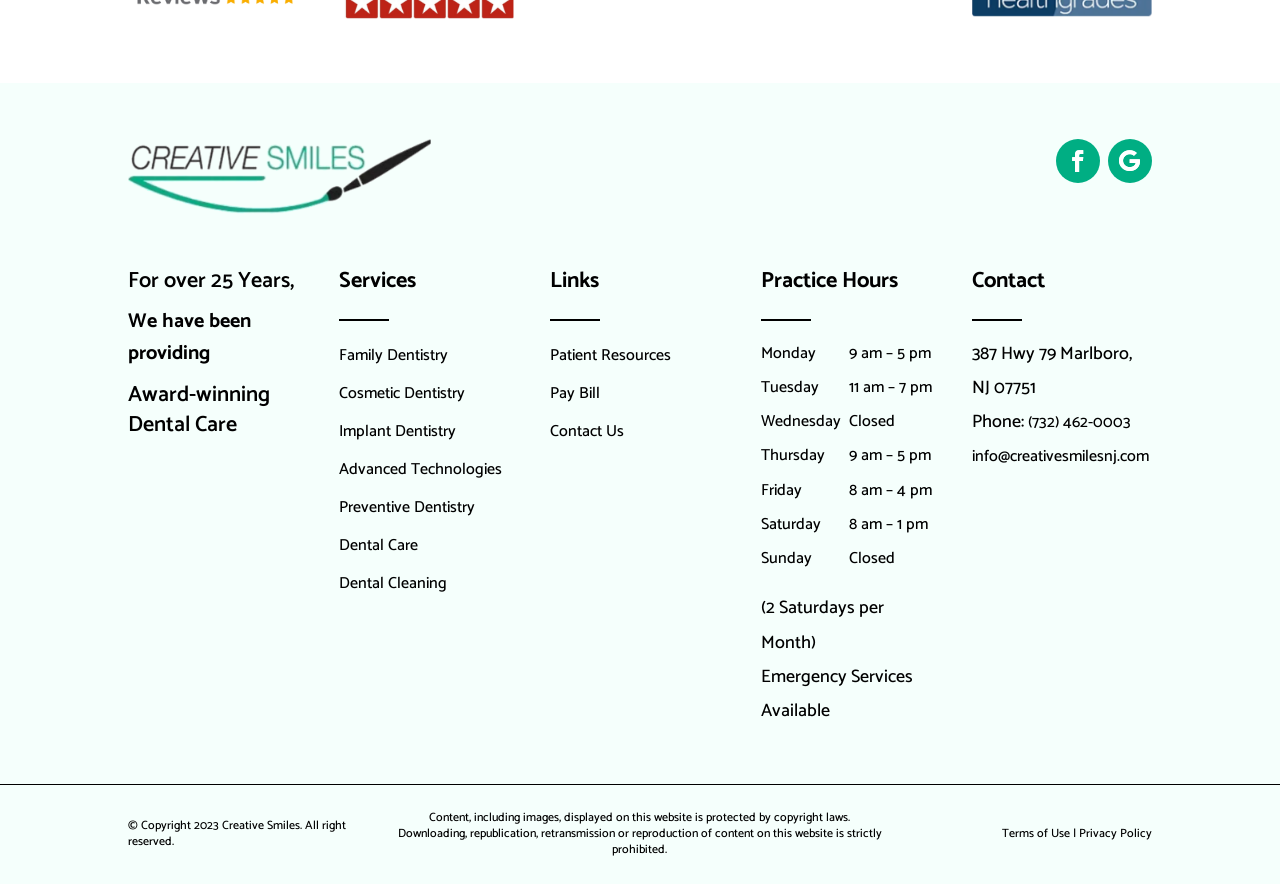Provide a thorough and detailed response to the question by examining the image: 
What is the email address of the dental office?

The email address of the dental office can be found in the 'Contact' section, which lists the email address as info@creativesmilesnj.com.